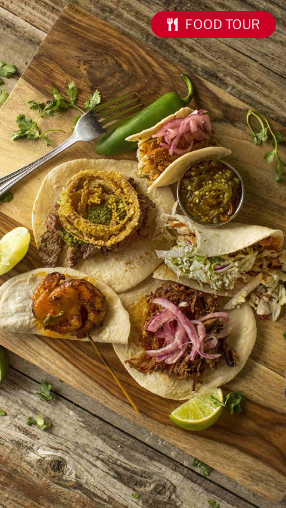Formulate a detailed description of the image content.

Delve into the tantalizing flavors of Dallas with the "Tacos and Tequila Tour - Dallas Fort Worth Food Tour." This visually enticing image showcases an array of delicious tacos arranged on a rustic wooden platter. Each taco presents a unique combination of ingredients, hinting at the rich Tex-Mex heritage of the region. Accompanying the tacos are vibrant garnishes, such as fresh lime wedges and cilantro, enhancing the overall appeal.

In the corner, a bold red label indicates the tour's focus on food, capturing the essence of a culinary journey that spans several hours of exploration. This tour promises an immersive experience filled with cultural stories, taste experiences, and the delightful fusion of flavors that Dallas has to offer. Whether you're a local or visiting, this food tour invites you to discover the heart of Tex-Mex cuisine.